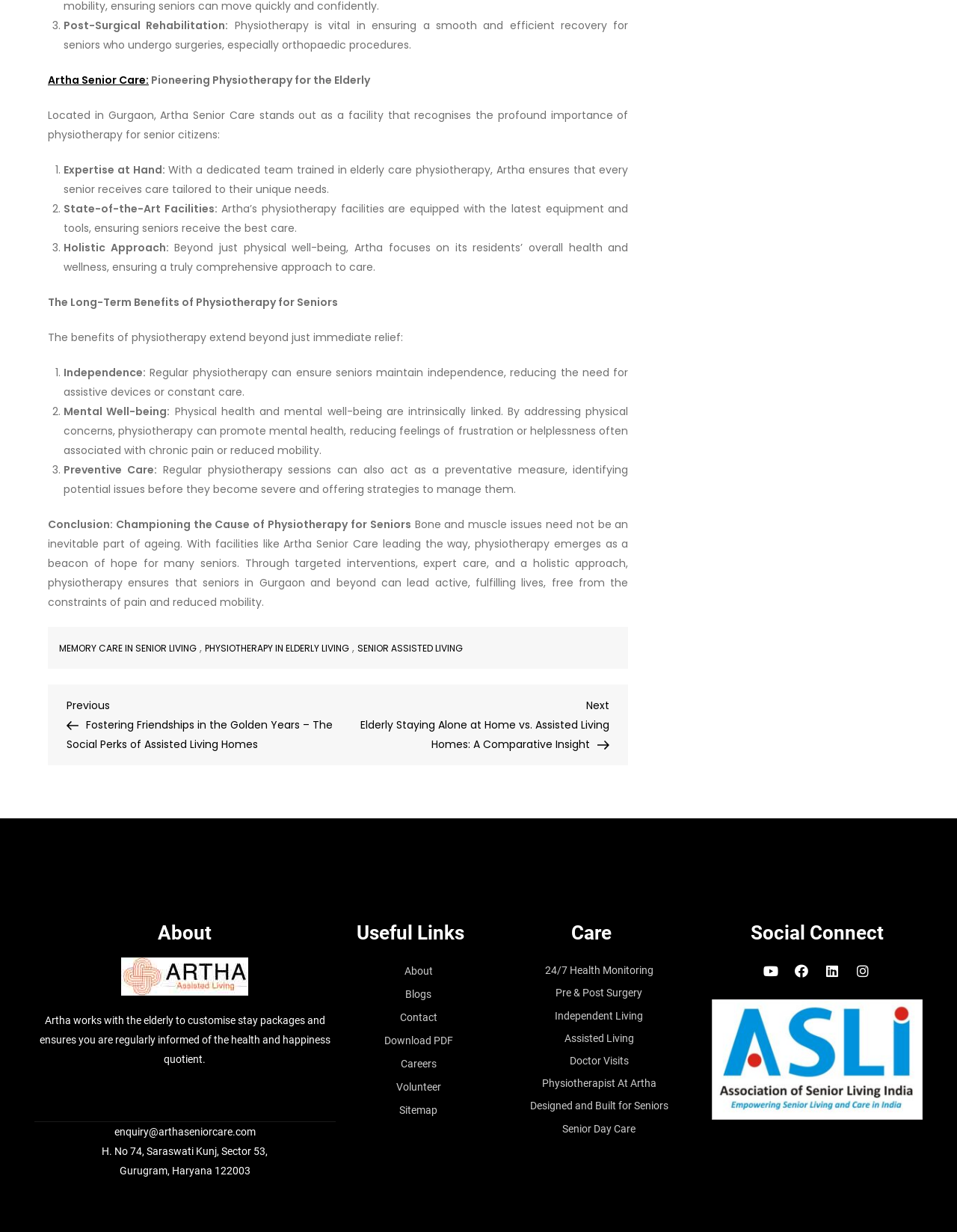Locate the bounding box of the user interface element based on this description: "Pre & Post Surgery".

[0.581, 0.801, 0.671, 0.811]